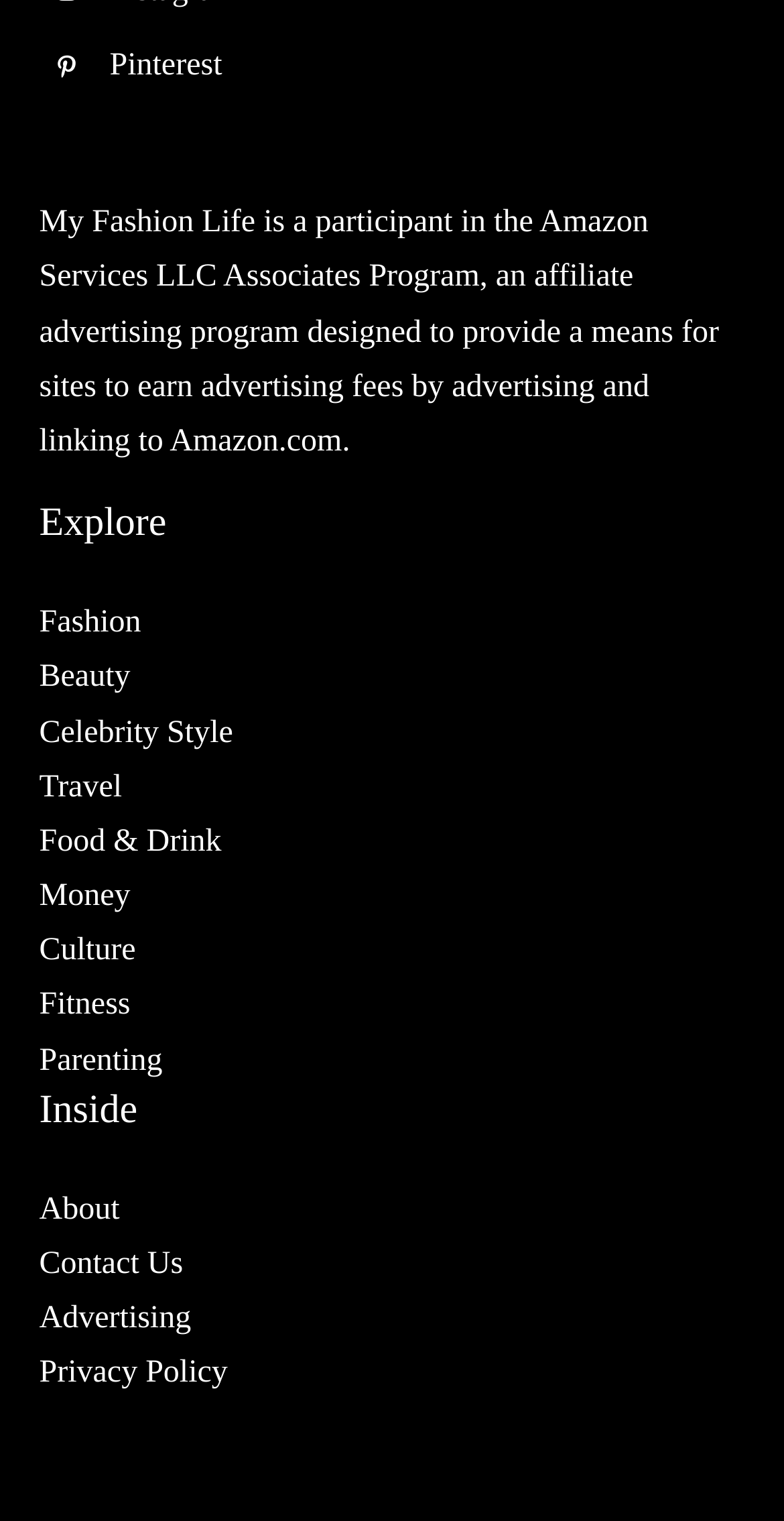Show the bounding box coordinates for the HTML element as described: "Advertising".

[0.05, 0.893, 0.244, 0.915]